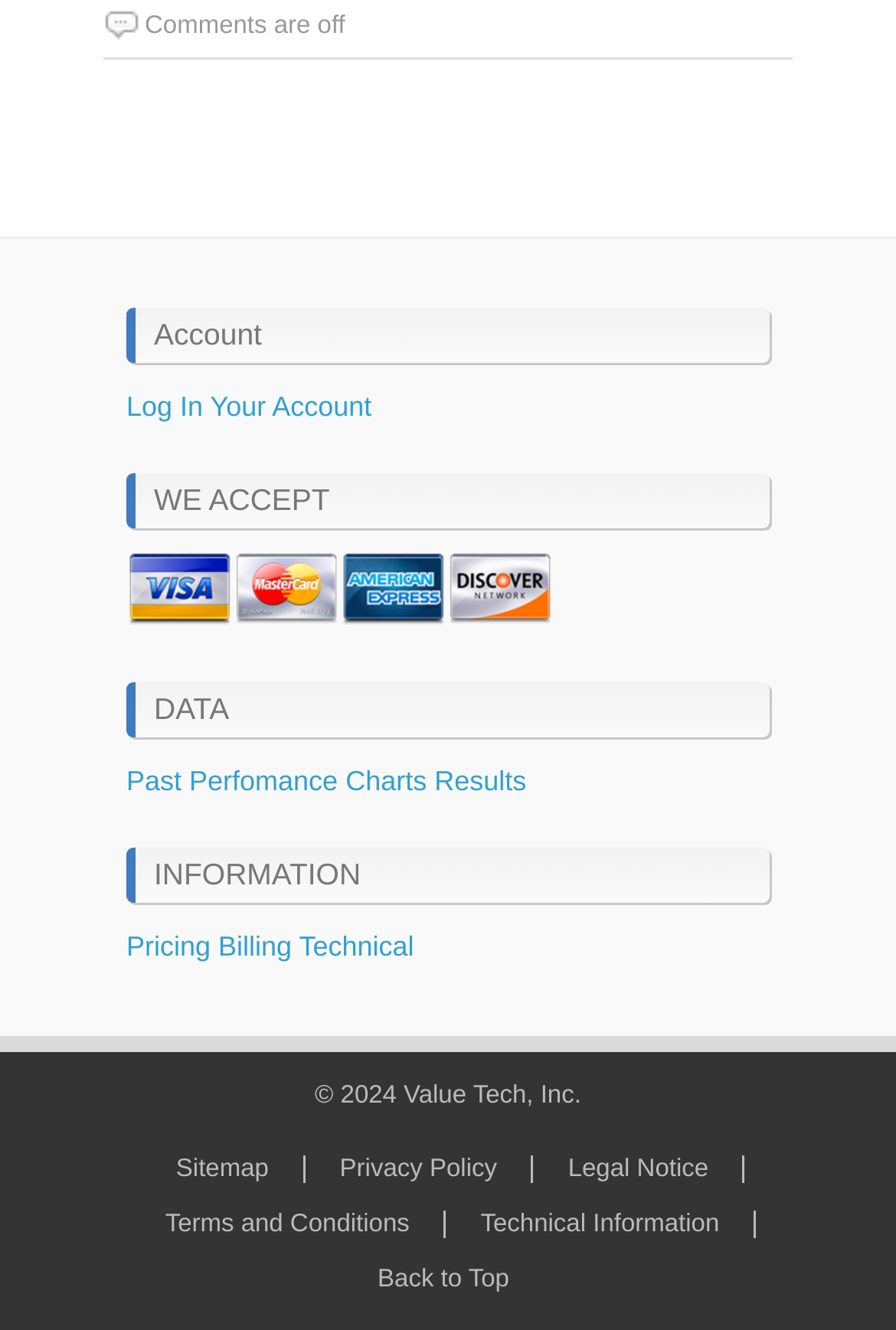Please identify the bounding box coordinates of the element's region that I should click in order to complete the following instruction: "go back to top". The bounding box coordinates consist of four float numbers between 0 and 1, i.e., [left, top, right, bottom].

[0.393, 0.952, 0.607, 0.972]